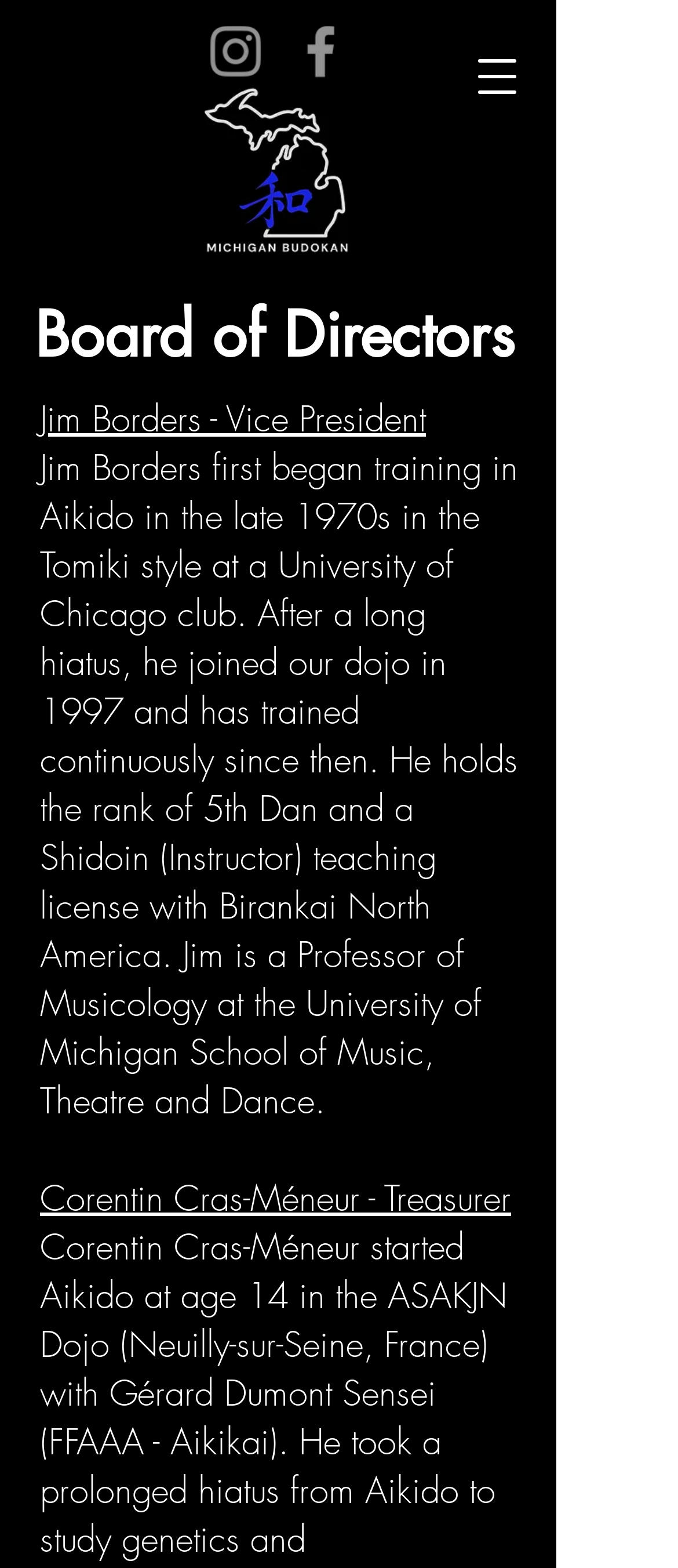Please locate the UI element described by "Méneur" and provide its bounding box coordinates.

[0.369, 0.78, 0.531, 0.81]